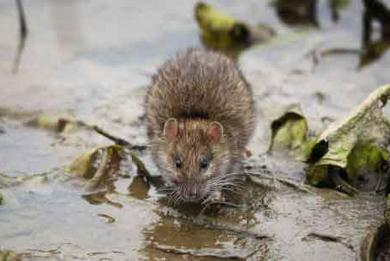Why is pest management important?
Refer to the screenshot and respond with a concise word or phrase.

to prevent health risks